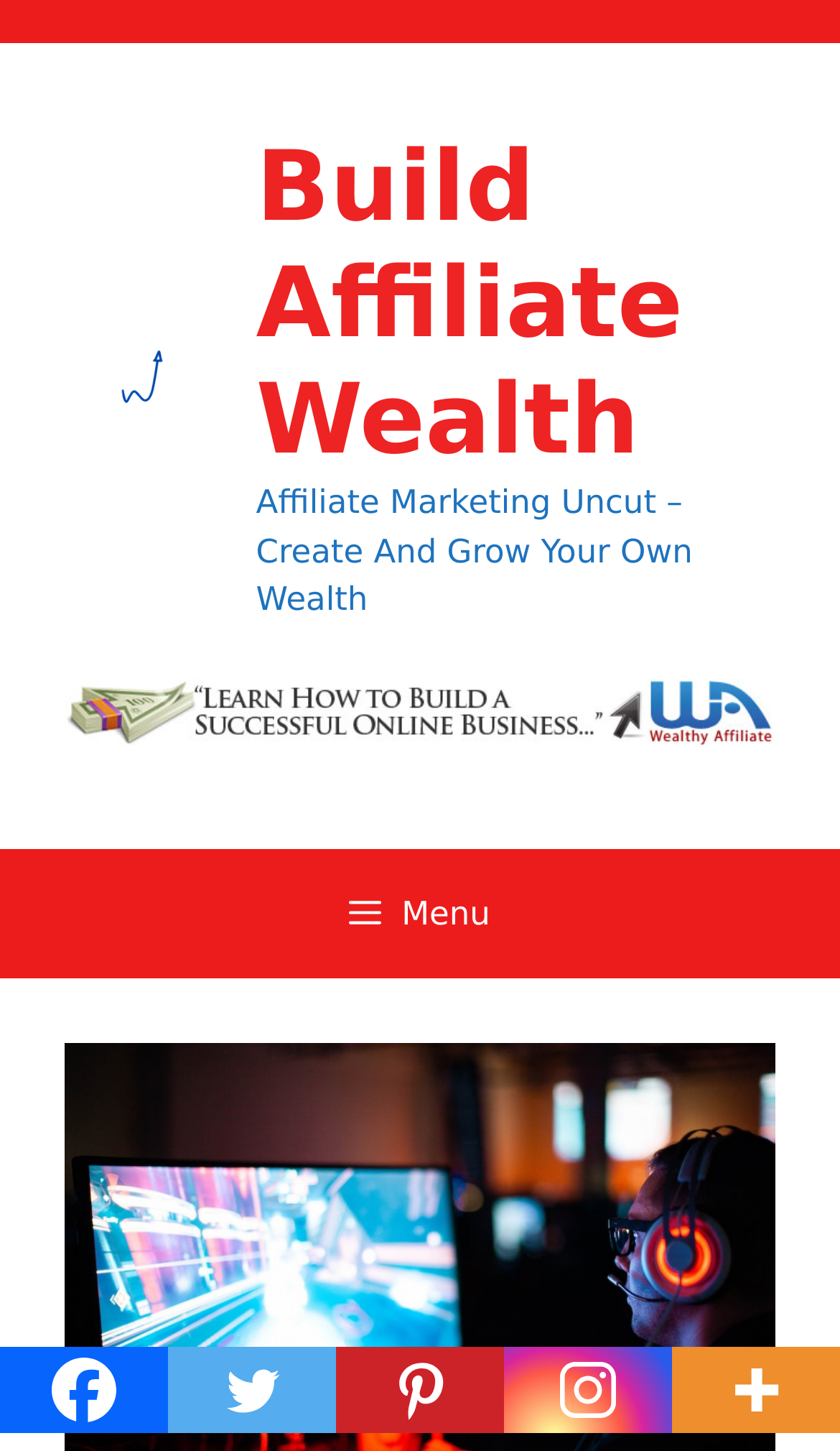Determine the bounding box of the UI element mentioned here: "title="More"". The coordinates must be in the format [left, top, right, bottom] with values ranging from 0 to 1.

[0.8, 0.928, 1.0, 0.988]